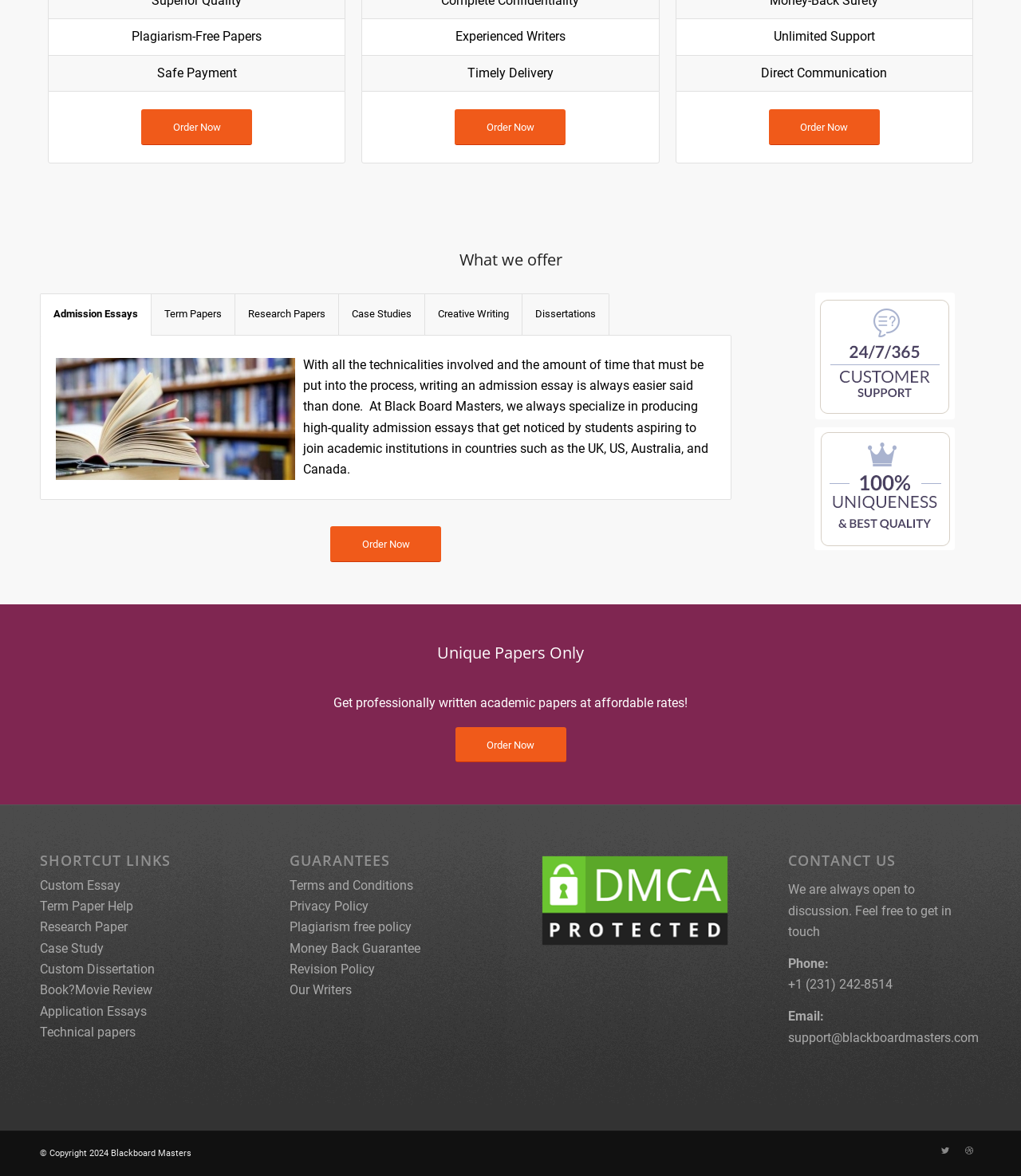For the following element description, predict the bounding box coordinates in the format (top-left x, top-left y, bottom-right x, bottom-right y). All values should be floating point numbers between 0 and 1. Description: Order Now

[0.138, 0.093, 0.247, 0.123]